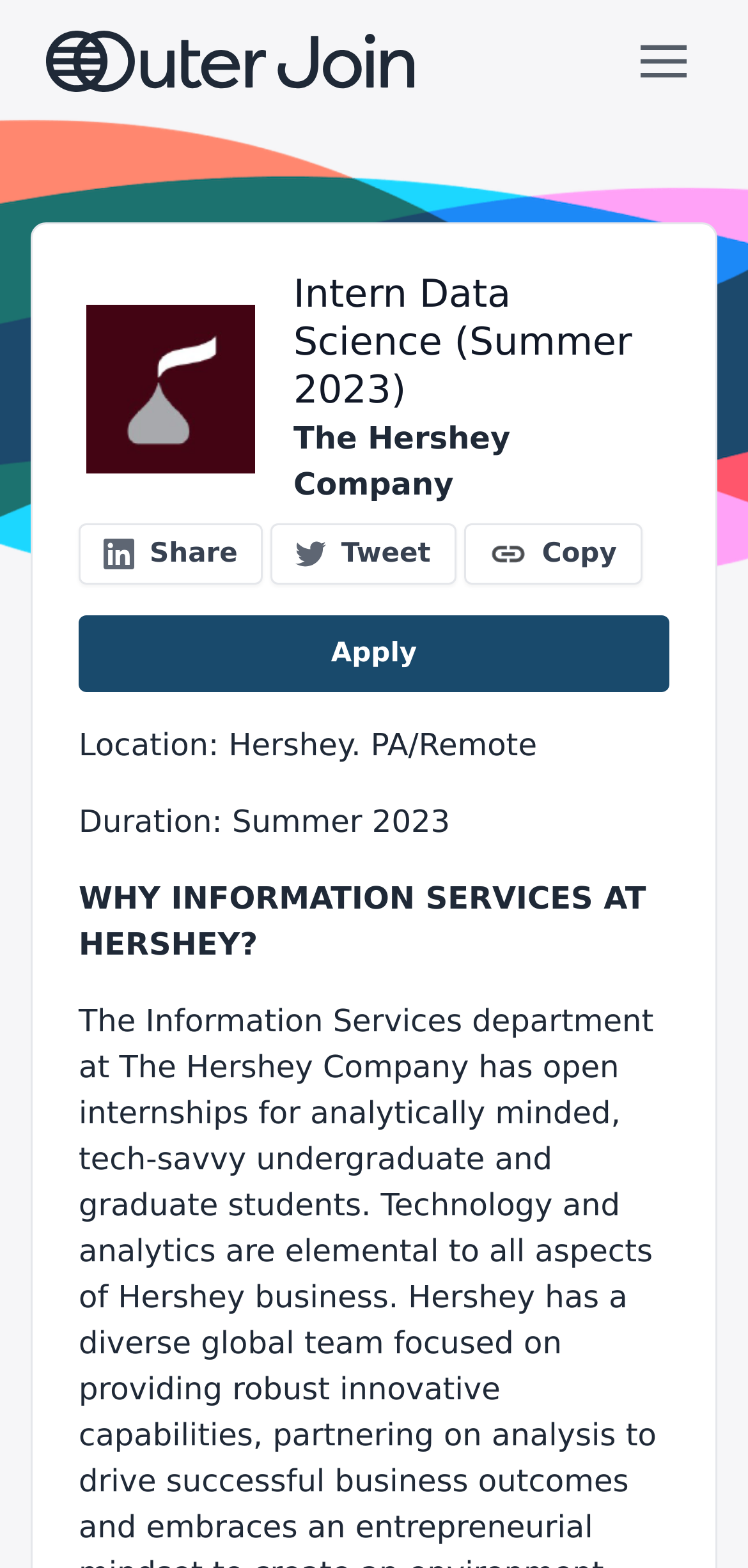Using the information in the image, give a comprehensive answer to the question: 
What is the location of the internship?

I found a StaticText element with the text 'Location: Hershey, PA/Remote' on the page, which indicates the location of the internship.